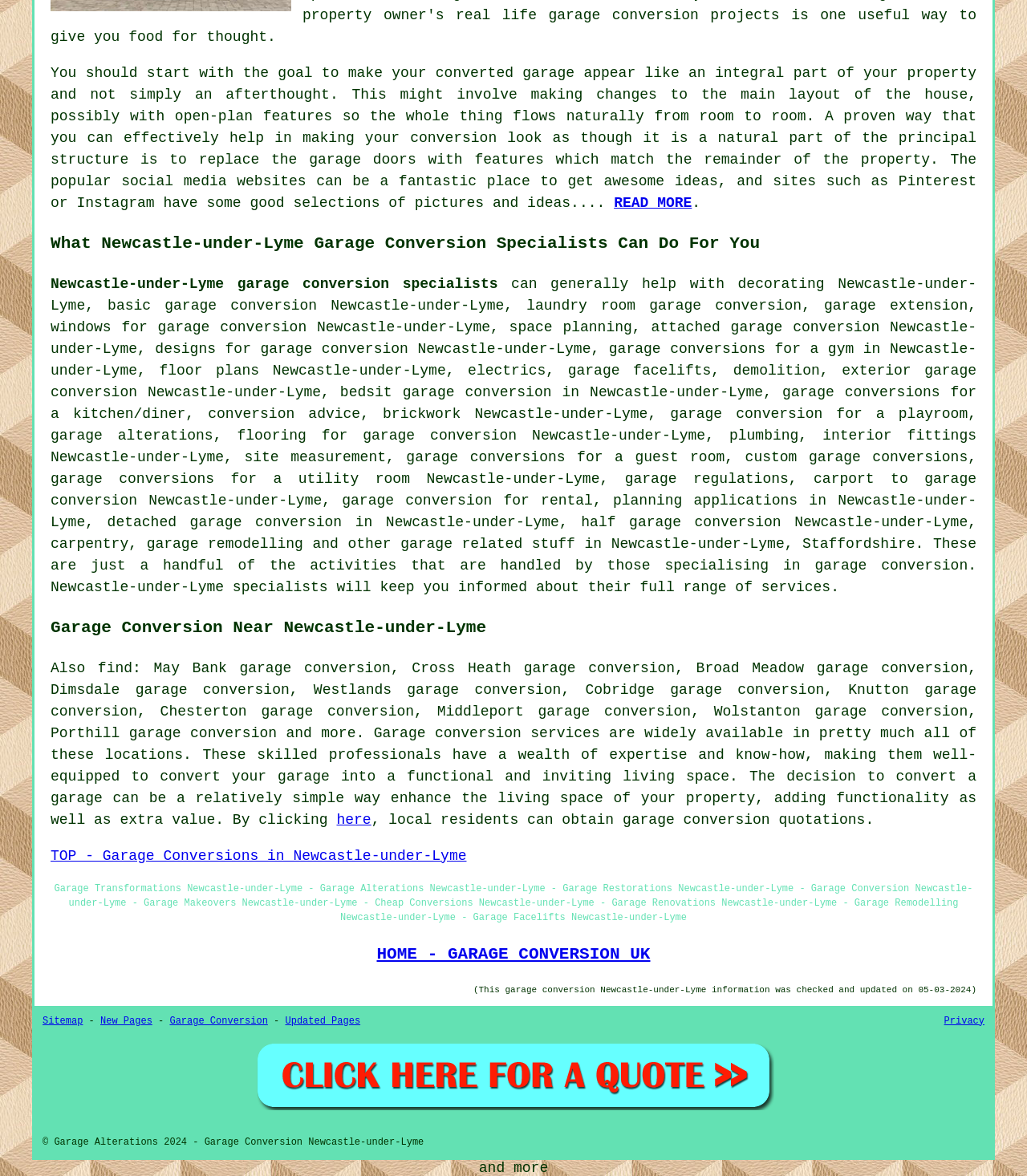Please specify the bounding box coordinates in the format (top-left x, top-left y, bottom-right x, bottom-right y), with values ranging from 0 to 1. Identify the bounding box for the UI component described as follows: Sitemap

[0.041, 0.863, 0.081, 0.873]